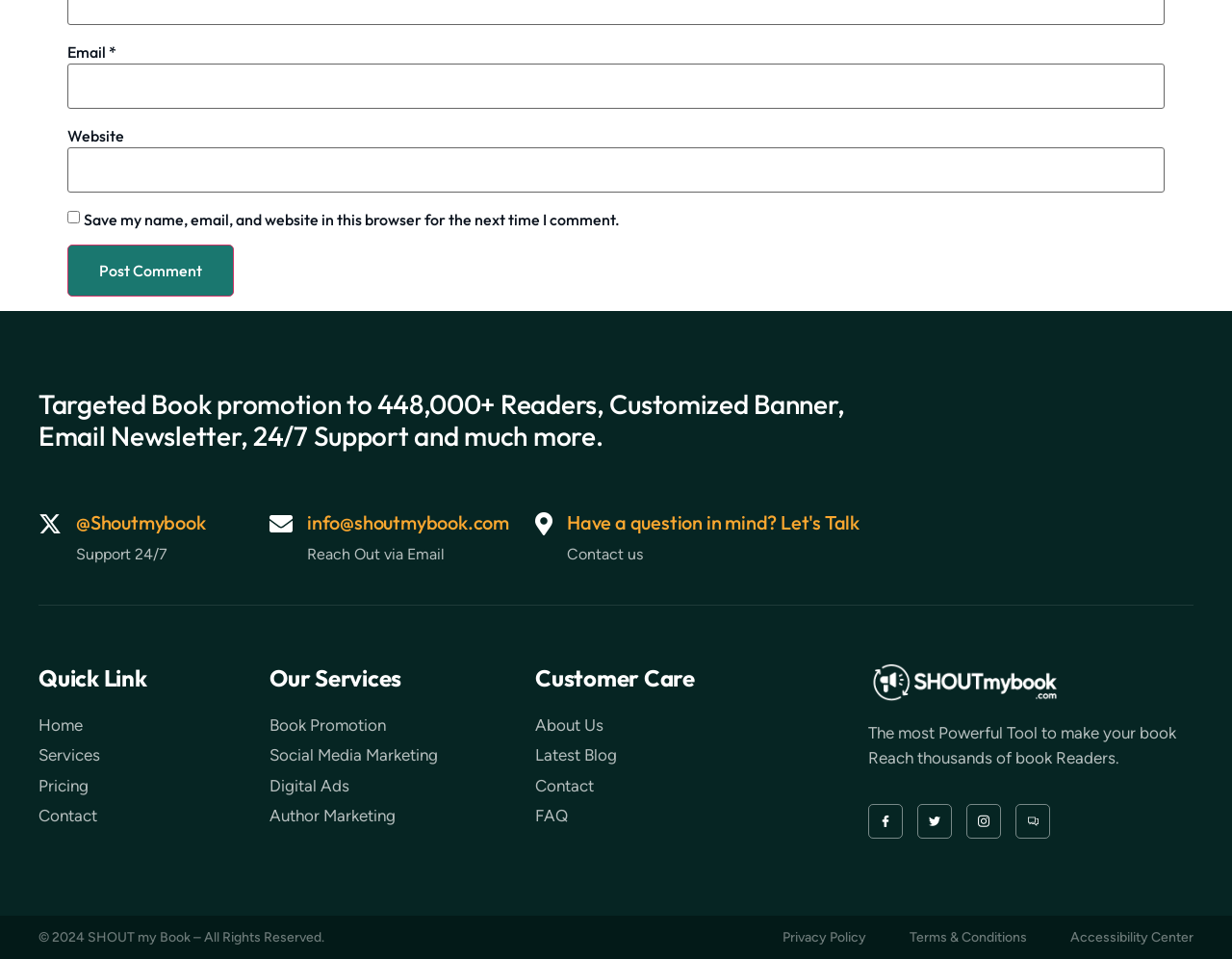What is the label of the first textbox?
Using the information from the image, answer the question thoroughly.

The first textbox has a label 'Email' which is indicated by the StaticText element with ID 154 and OCR text 'Email'.